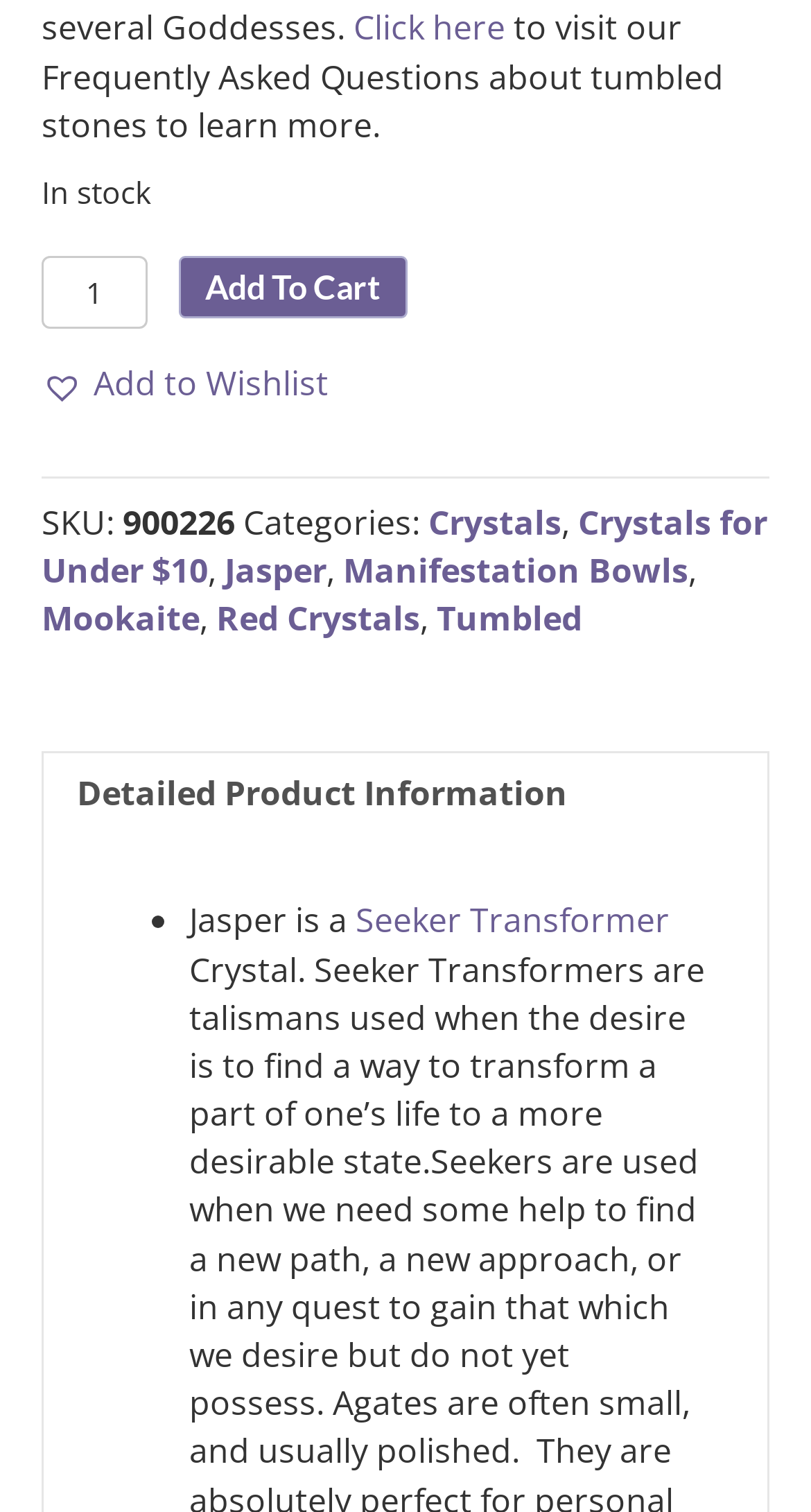What is the purpose of the 'Add to Wishlist' button? From the image, respond with a single word or brief phrase.

To add the product to wishlist